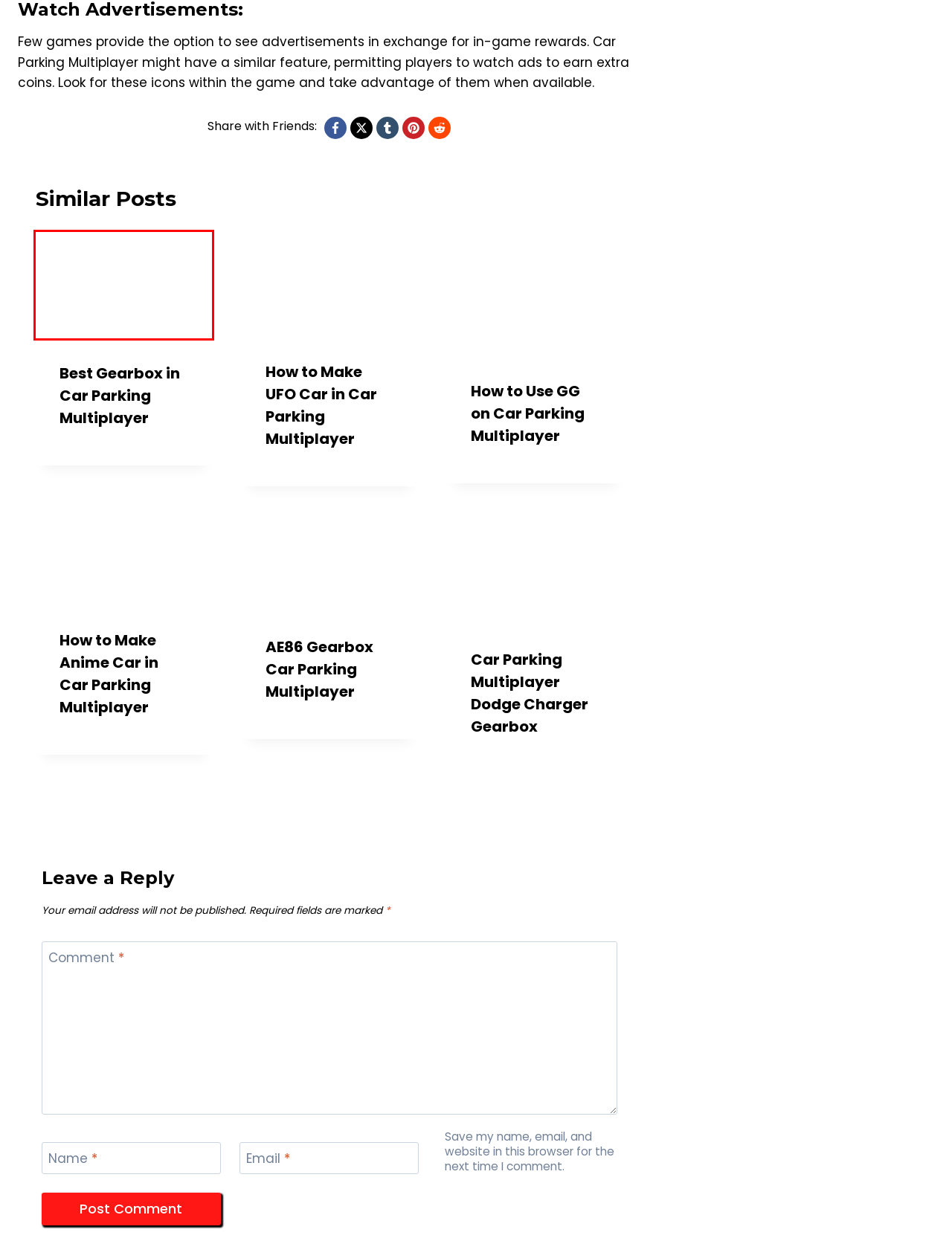Review the screenshot of a webpage that includes a red bounding box. Choose the most suitable webpage description that matches the new webpage after clicking the element within the red bounding box. Here are the candidates:
A. AE86 Gearbox Car Parking Multiplayer
B. Contact Us
C. How to Make UFO Car in Car Parking Multiplayer 2024
D. Best Gearbox in Car Parking Multiplayer 2024
E. How to Use GG on Car Parking Multiplayer 2024
F. Car Parking Multiplayer Mod Apk v4.8.17.6 (Unlimited Money) Free Download
G. How to Make Anime Car in Car Parking Multiplayer
H. Car Parking Multiplayer Dodge Charger Gearbox 2024

D